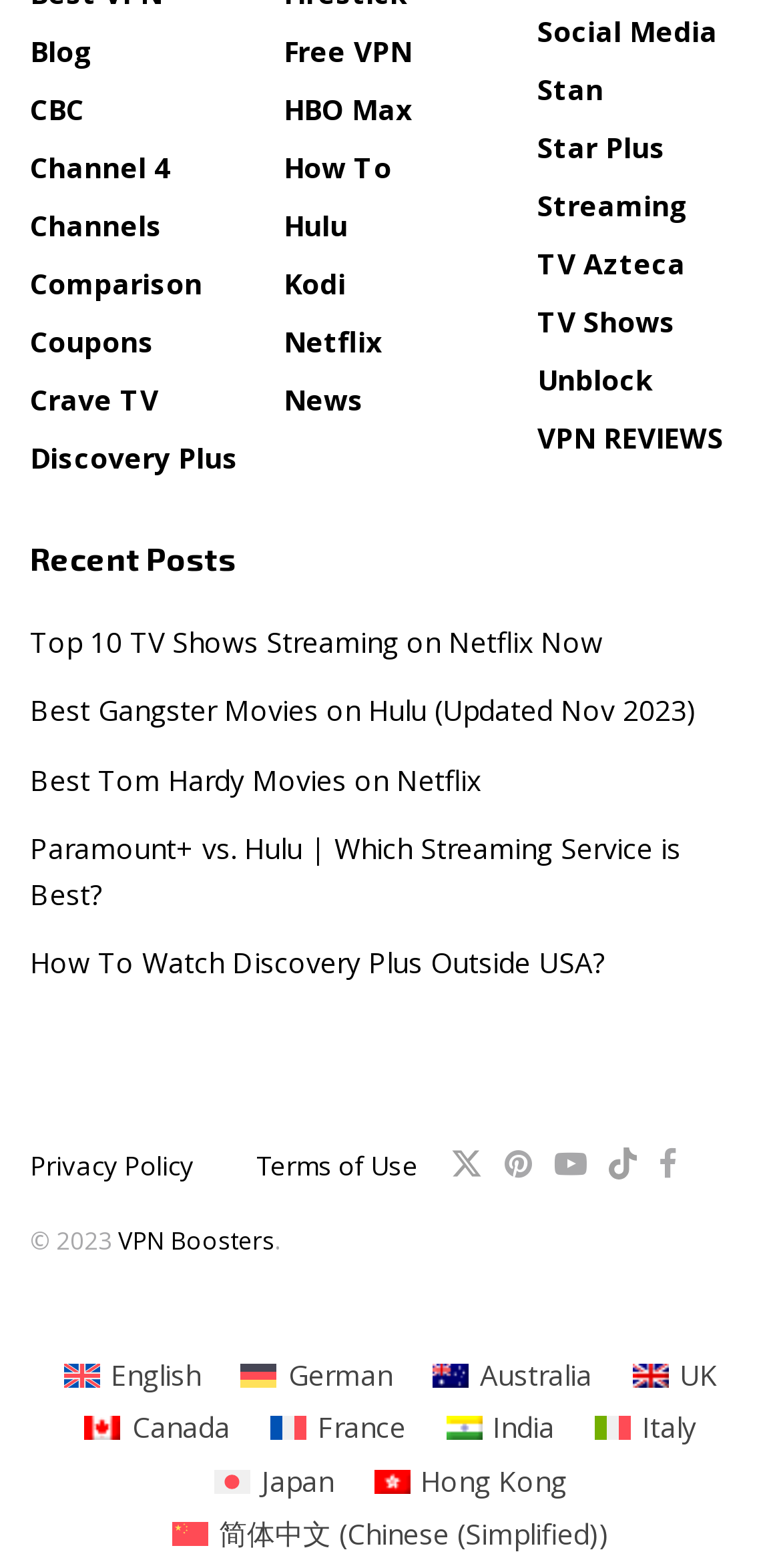Locate the bounding box coordinates of the UI element described by: "April 2011". The bounding box coordinates should consist of four float numbers between 0 and 1, i.e., [left, top, right, bottom].

None